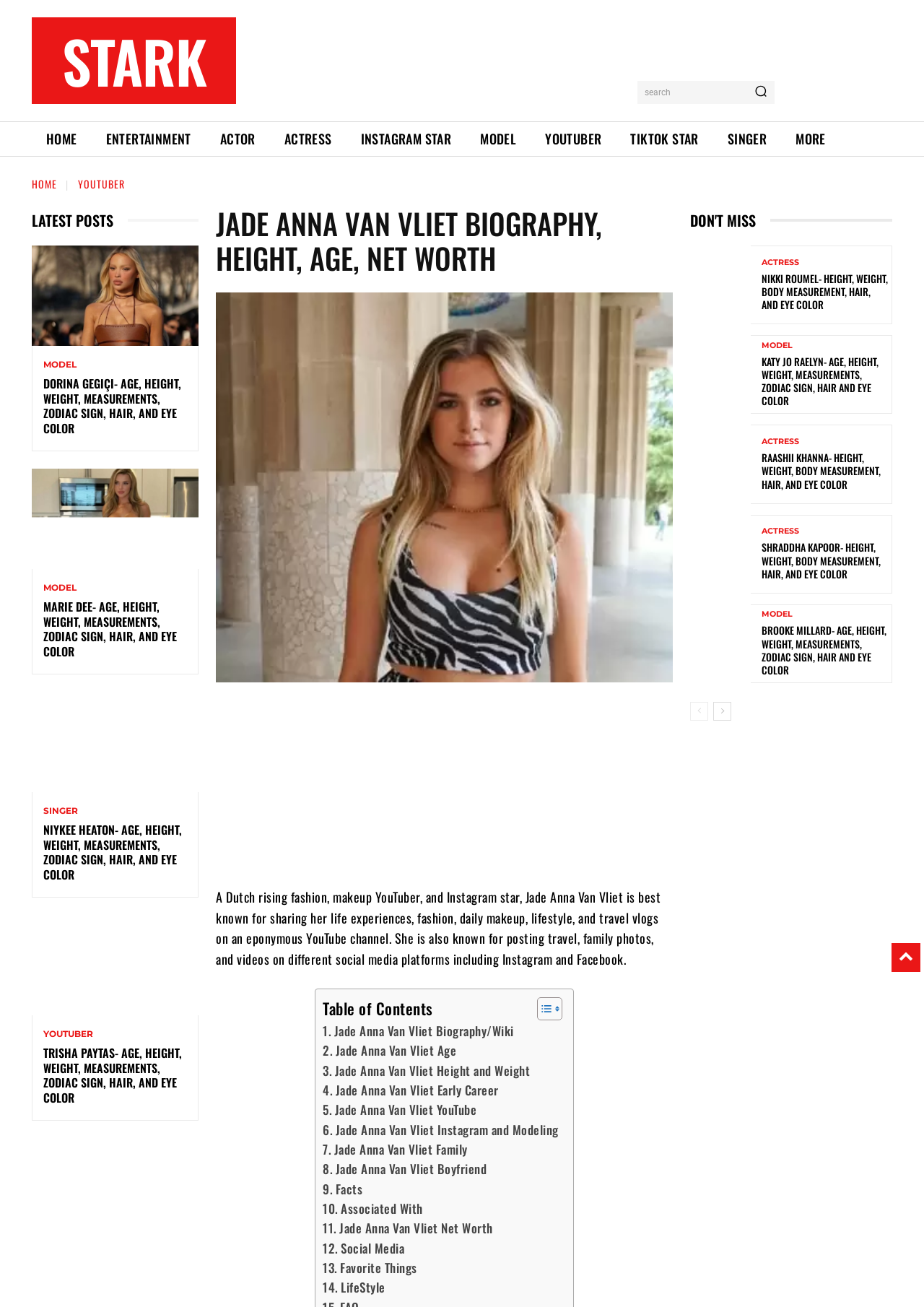Locate the bounding box coordinates of the element that needs to be clicked to carry out the instruction: "View latest posts". The coordinates should be given as four float numbers ranging from 0 to 1, i.e., [left, top, right, bottom].

[0.034, 0.161, 0.215, 0.178]